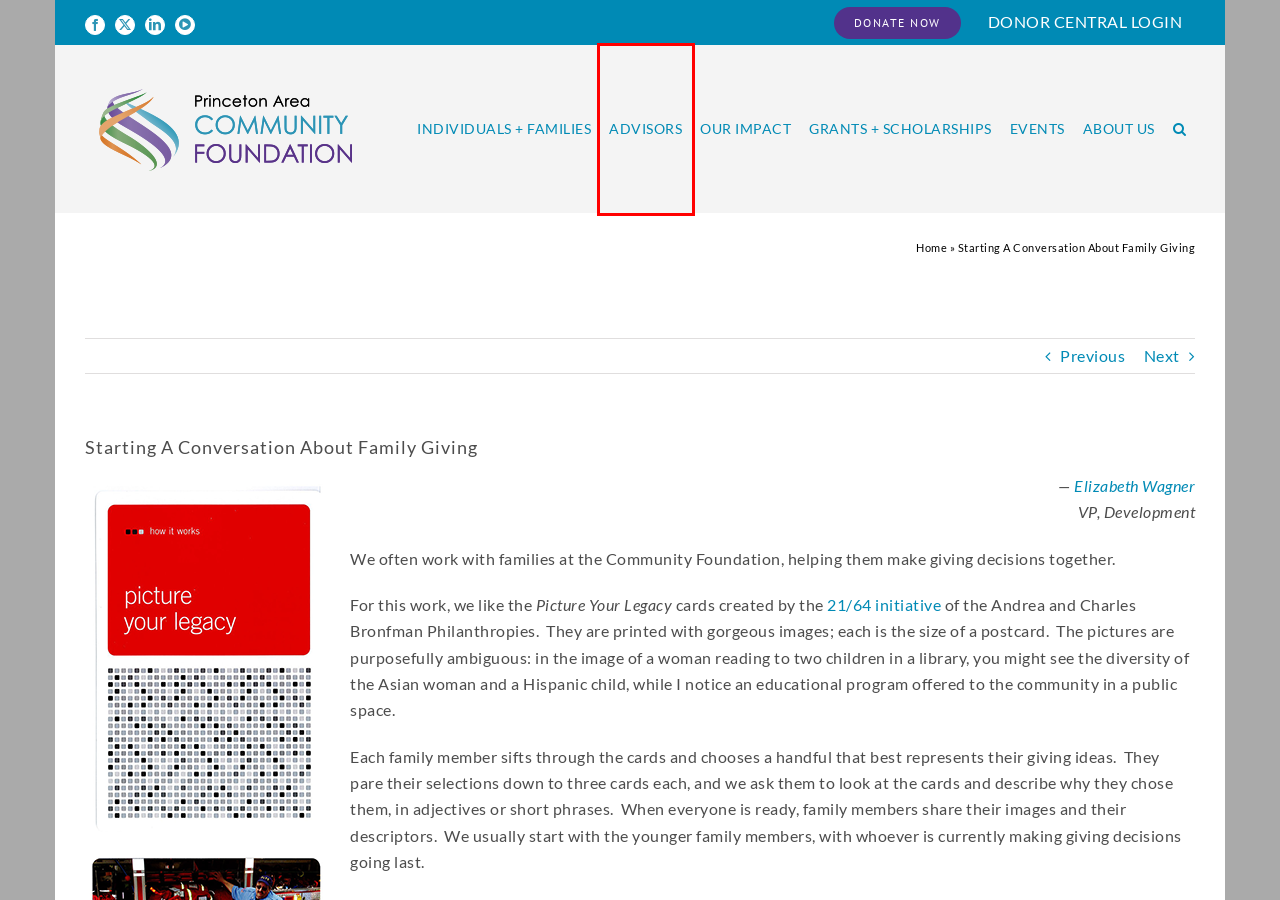View the screenshot of the webpage containing a red bounding box around a UI element. Select the most fitting webpage description for the new page shown after the element in the red bounding box is clicked. Here are the candidates:
A. Individuals + Families - Princeton Area Community Foundation
B. About Us - Princeton Area Community Foundation
C. Home - Princeton Area Community Foundation
D. Our Impact - Princeton Area Community Foundation
E. Princeton Area Community Foundation : Mailing List Signup
F. Advisors - Princeton Area Community Foundation
G. Blackbaud
H. VK | 登录

F